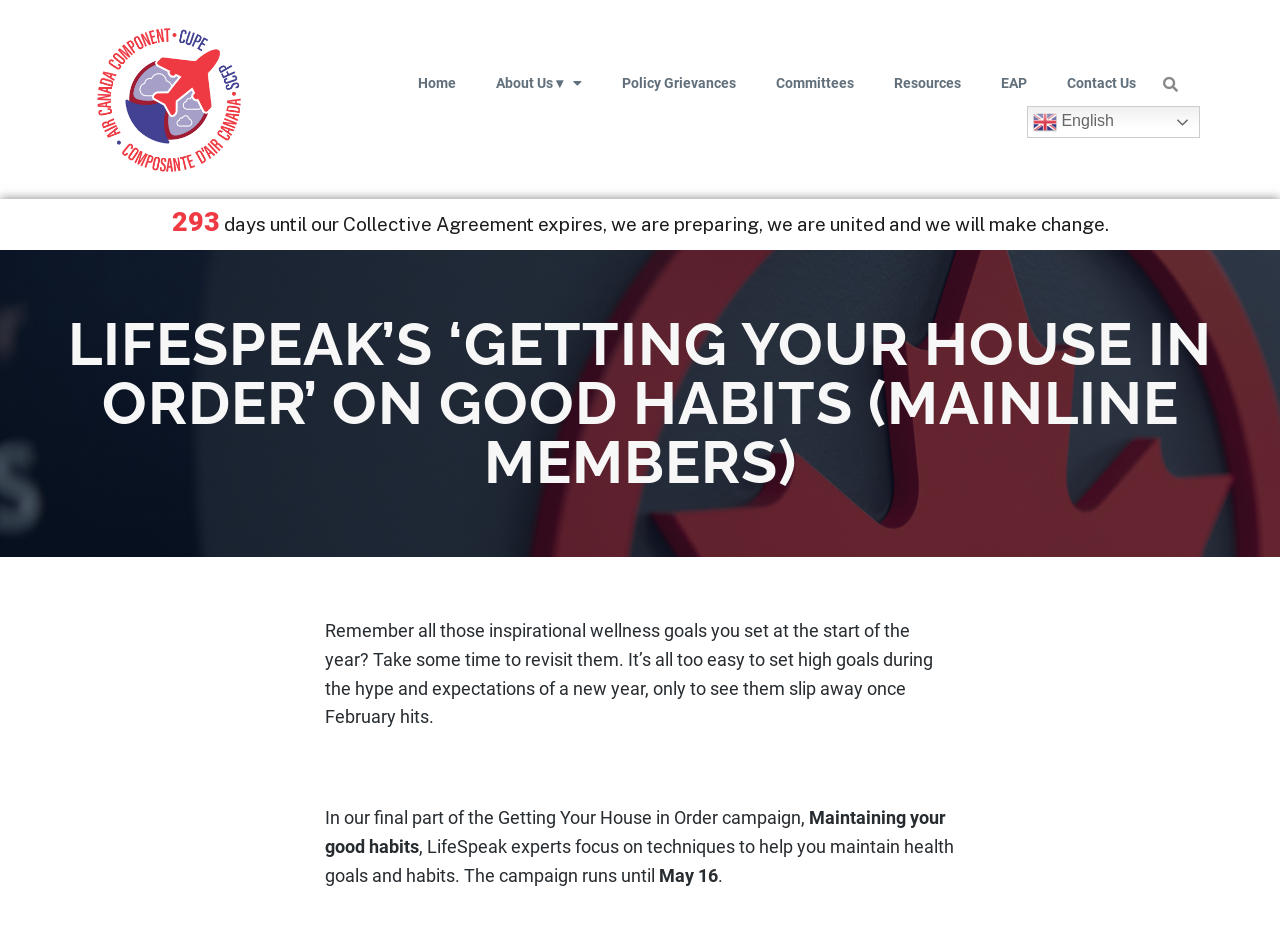Answer the following inquiry with a single word or phrase:
What is the purpose of the 'Getting Your House in Order' campaign?

Maintaining health goals and habits